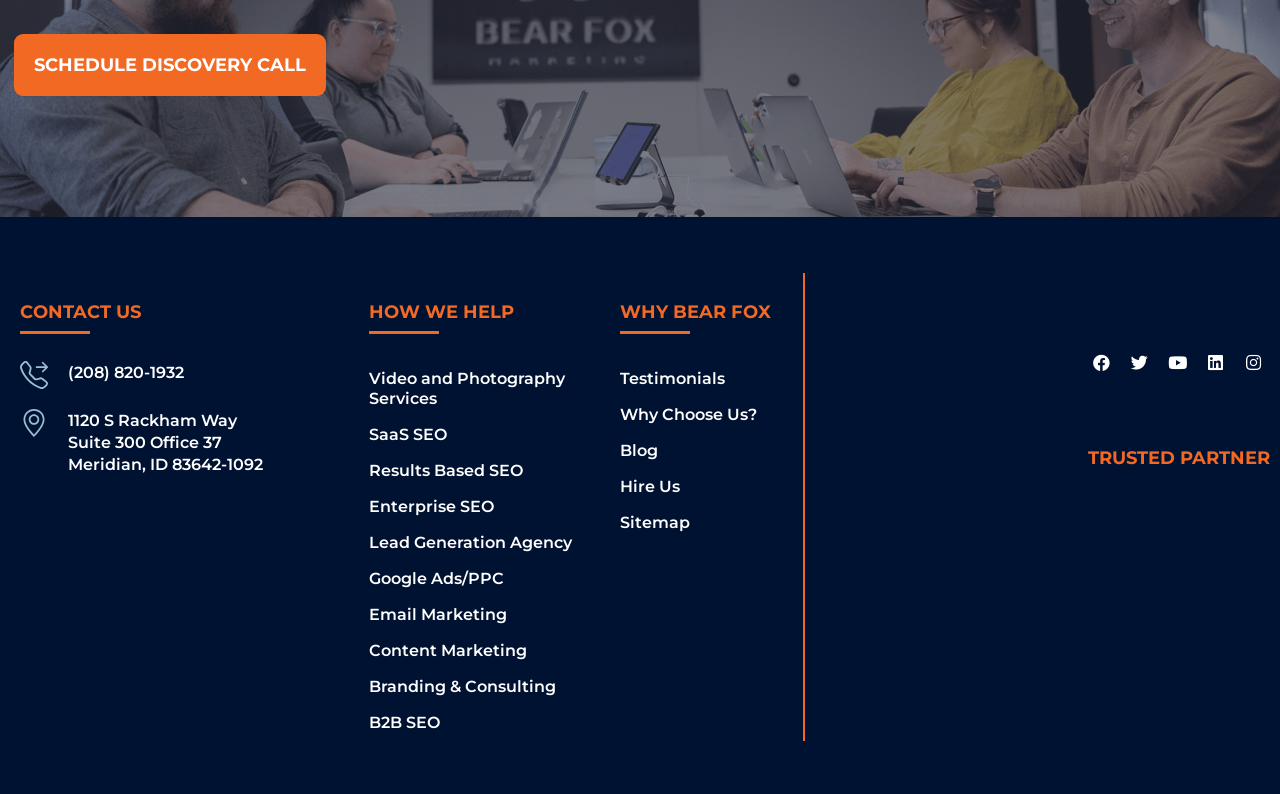Please find the bounding box coordinates of the element that you should click to achieve the following instruction: "Read testimonials". The coordinates should be presented as four float numbers between 0 and 1: [left, top, right, bottom].

[0.485, 0.454, 0.619, 0.5]